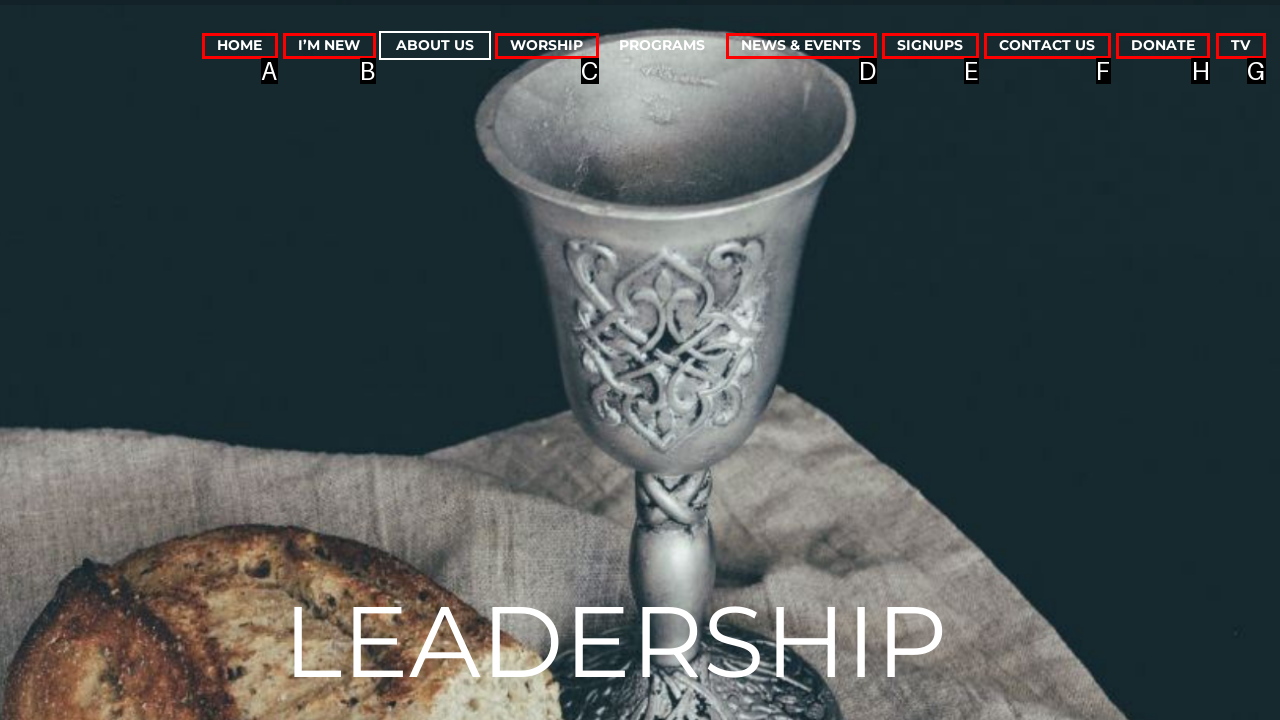Determine the correct UI element to click for this instruction: make a donation. Respond with the letter of the chosen element.

H